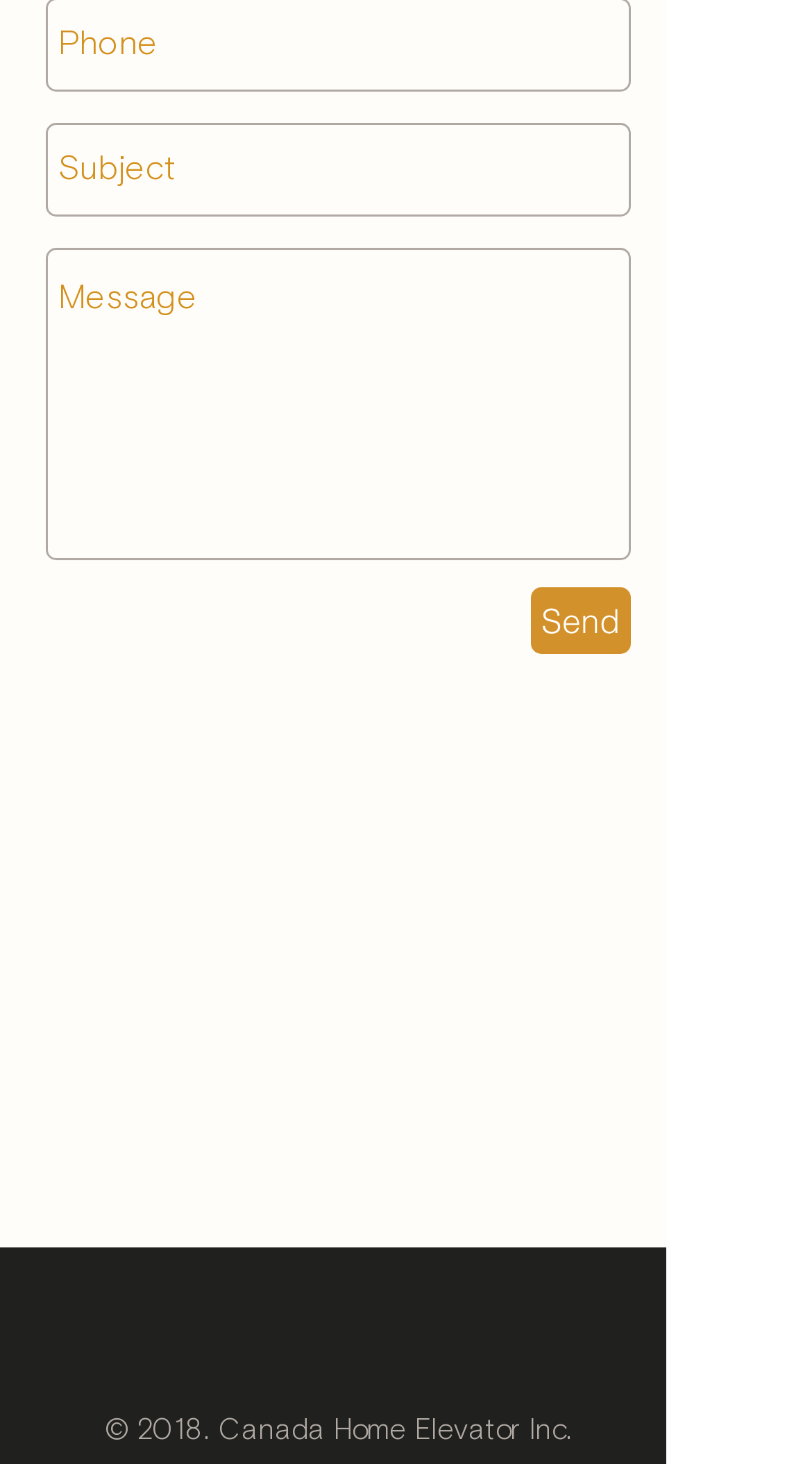What is the copyright year?
Could you answer the question in a detailed manner, providing as much information as possible?

The copyright information at the bottom of the webpage states '© 2018. Canada Home Elevator Inc.', which indicates that the copyright year is 2018.